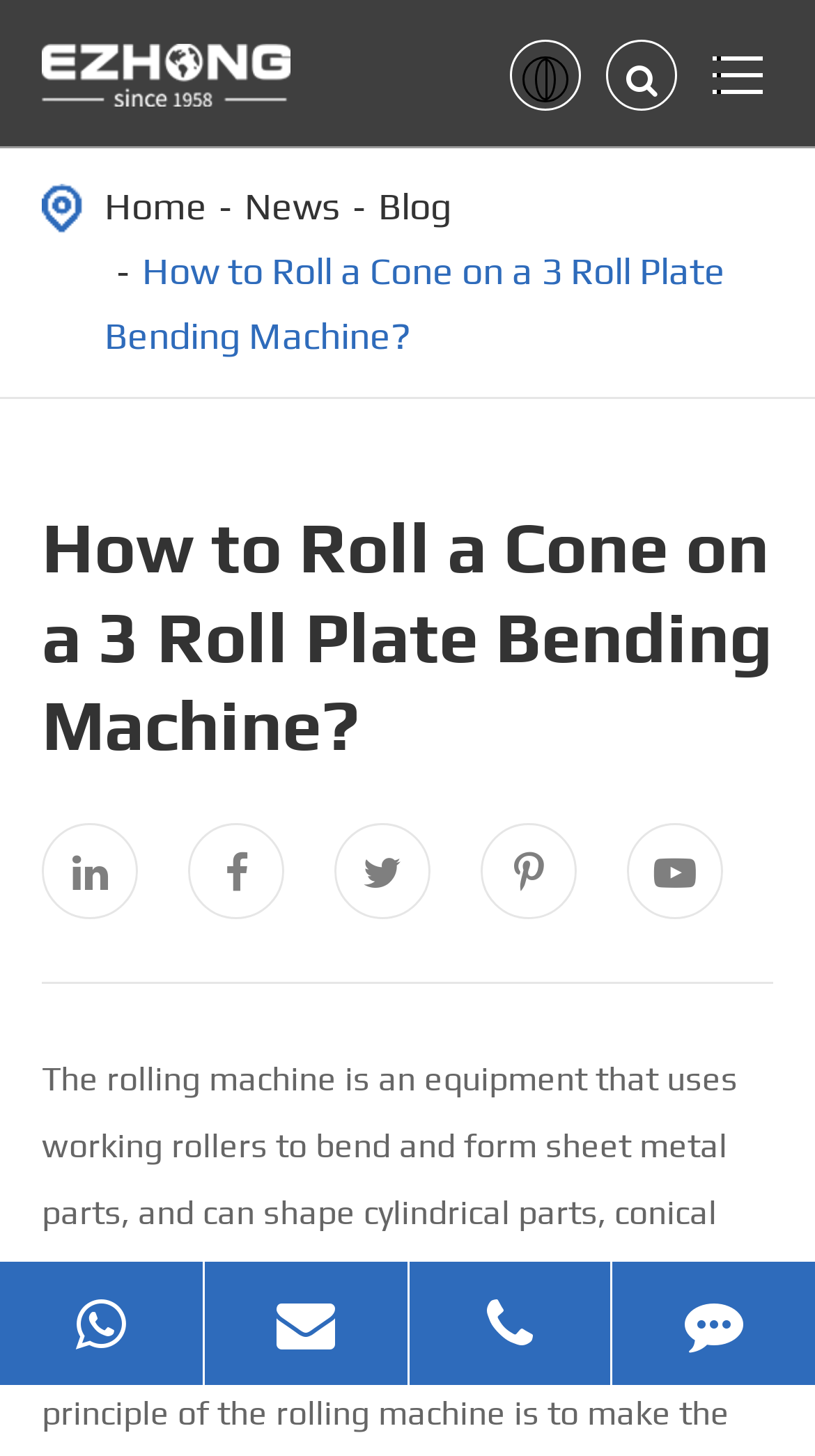Kindly determine the bounding box coordinates for the clickable area to achieve the given instruction: "go to home page".

[0.128, 0.126, 0.254, 0.156]